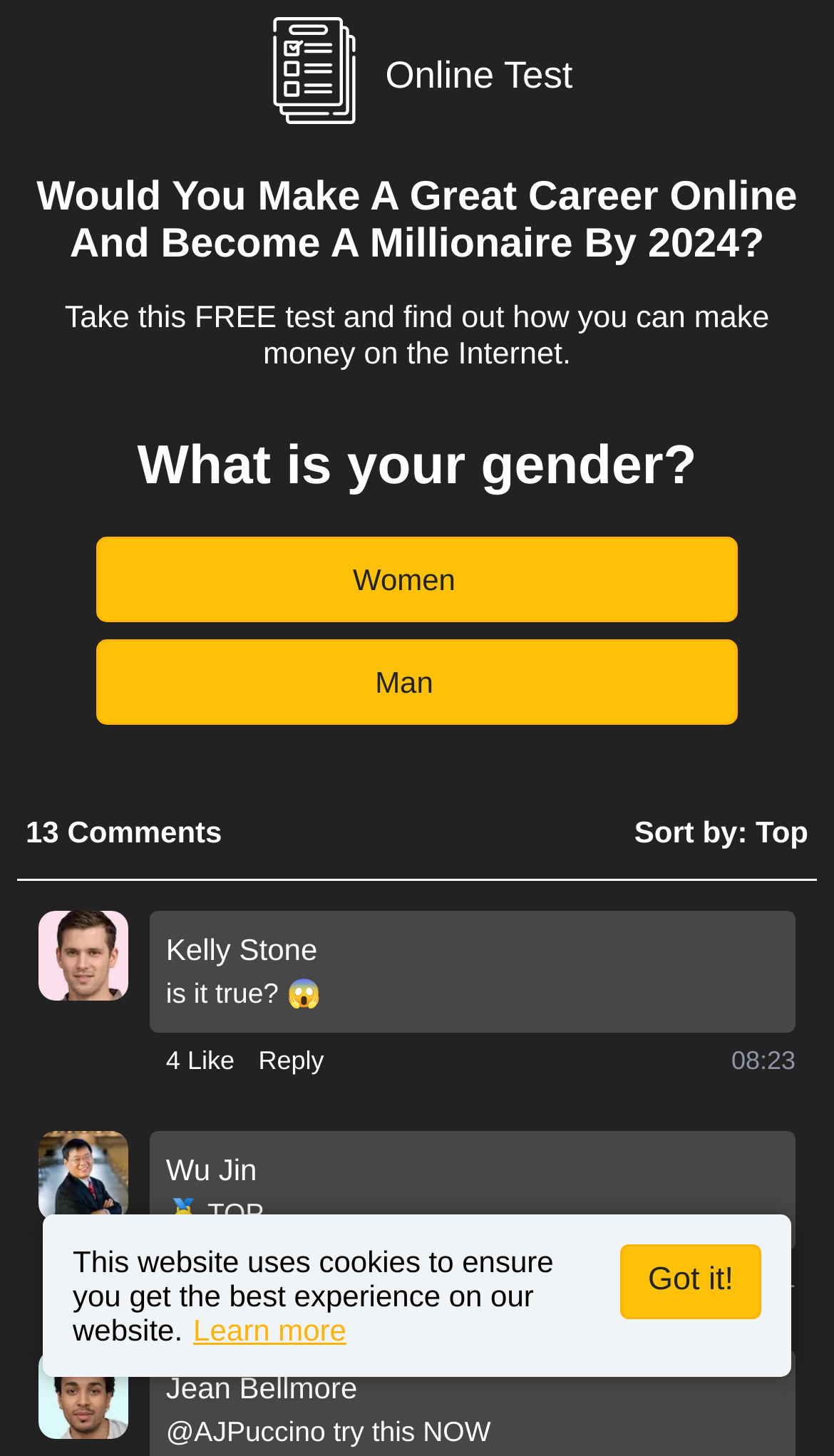Pinpoint the bounding box coordinates of the area that should be clicked to complete the following instruction: "Click the 'Learn more' link". The coordinates must be given as four float numbers between 0 and 1, i.e., [left, top, right, bottom].

[0.232, 0.901, 0.415, 0.925]